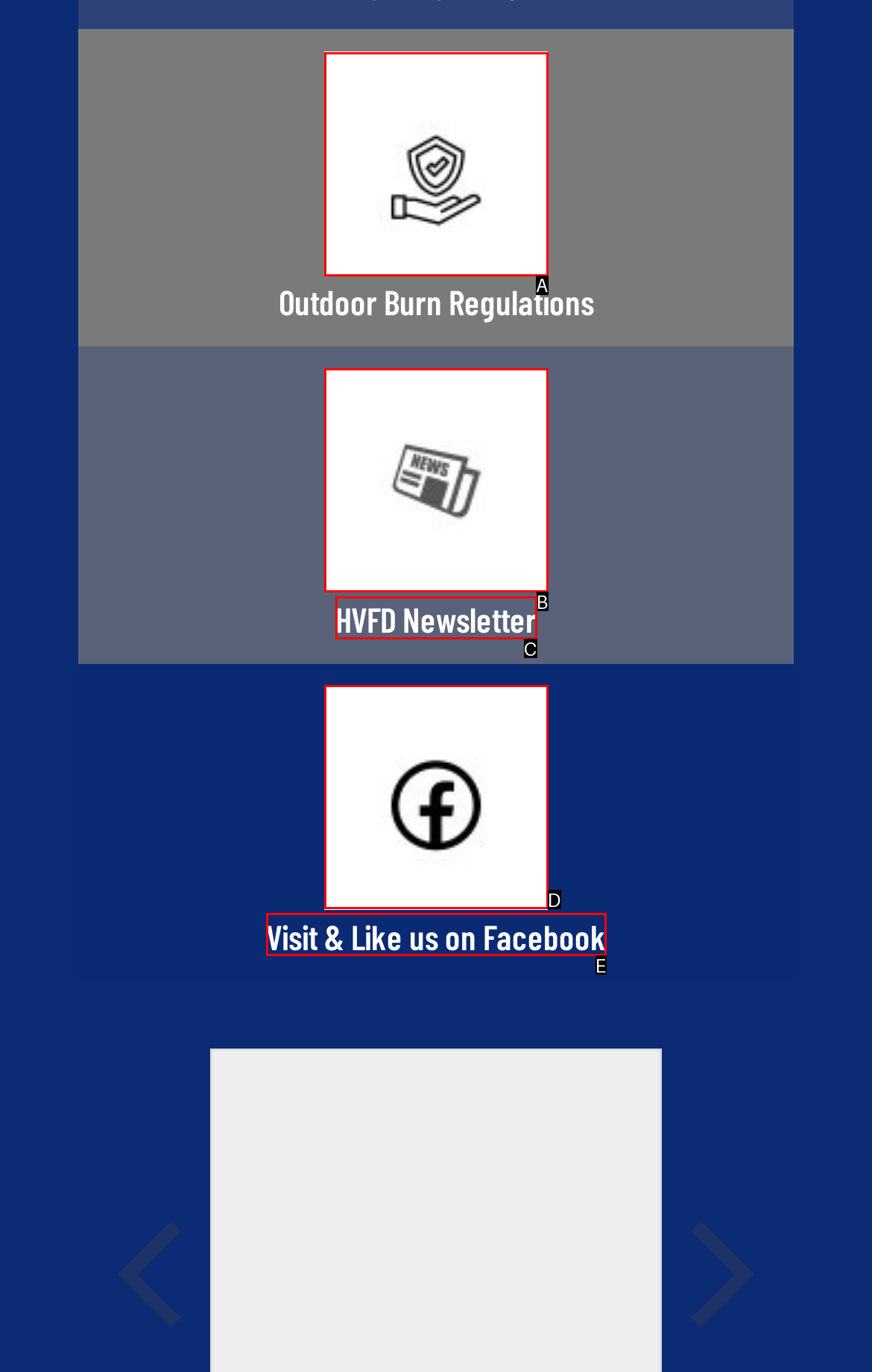Select the HTML element that matches the description: alt="facebook_logo" title="facebook_logo". Provide the letter of the chosen option as your answer.

D